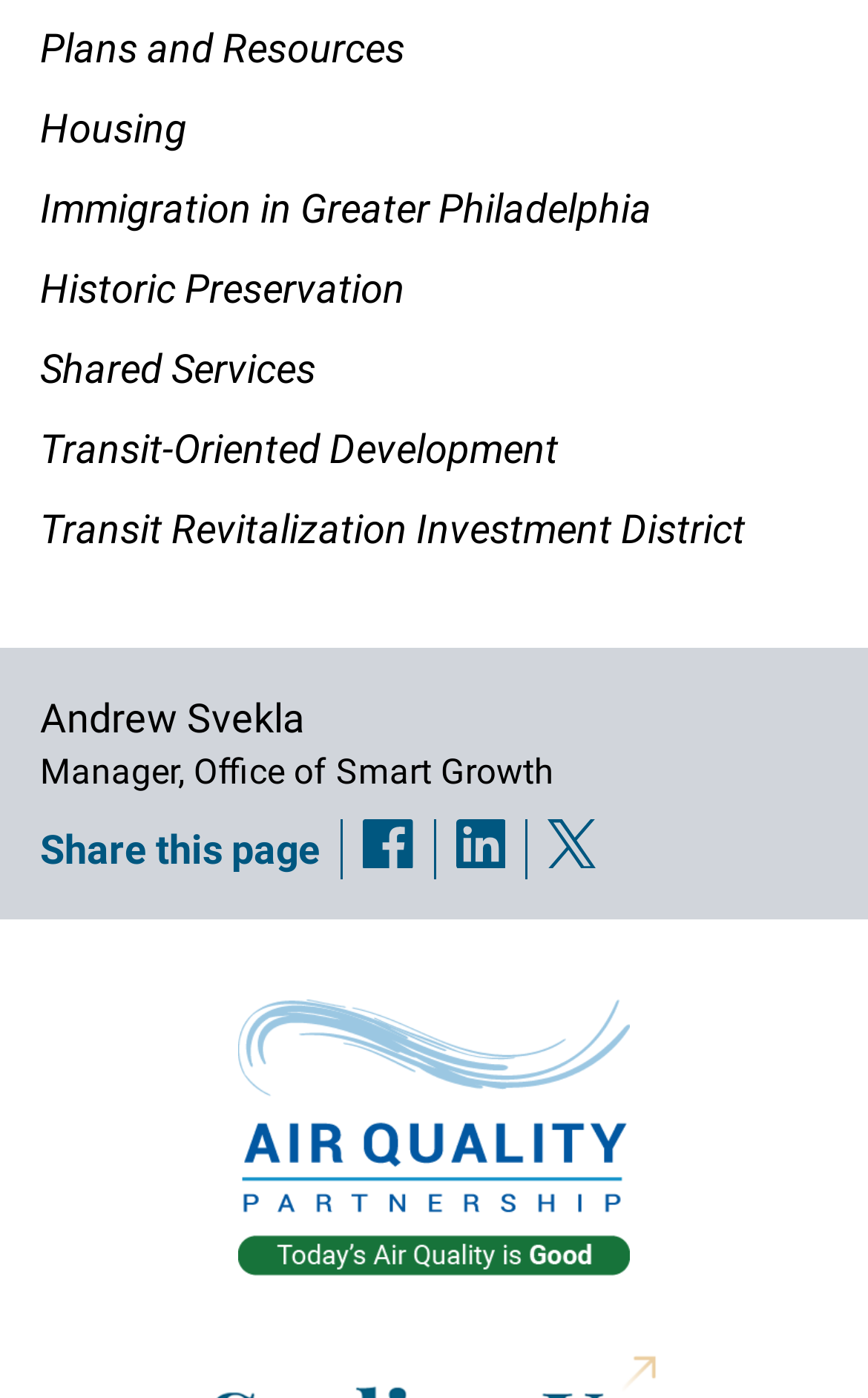Determine the bounding box coordinates for the region that must be clicked to execute the following instruction: "Click on Plans and Resources".

[0.046, 0.005, 0.954, 0.063]